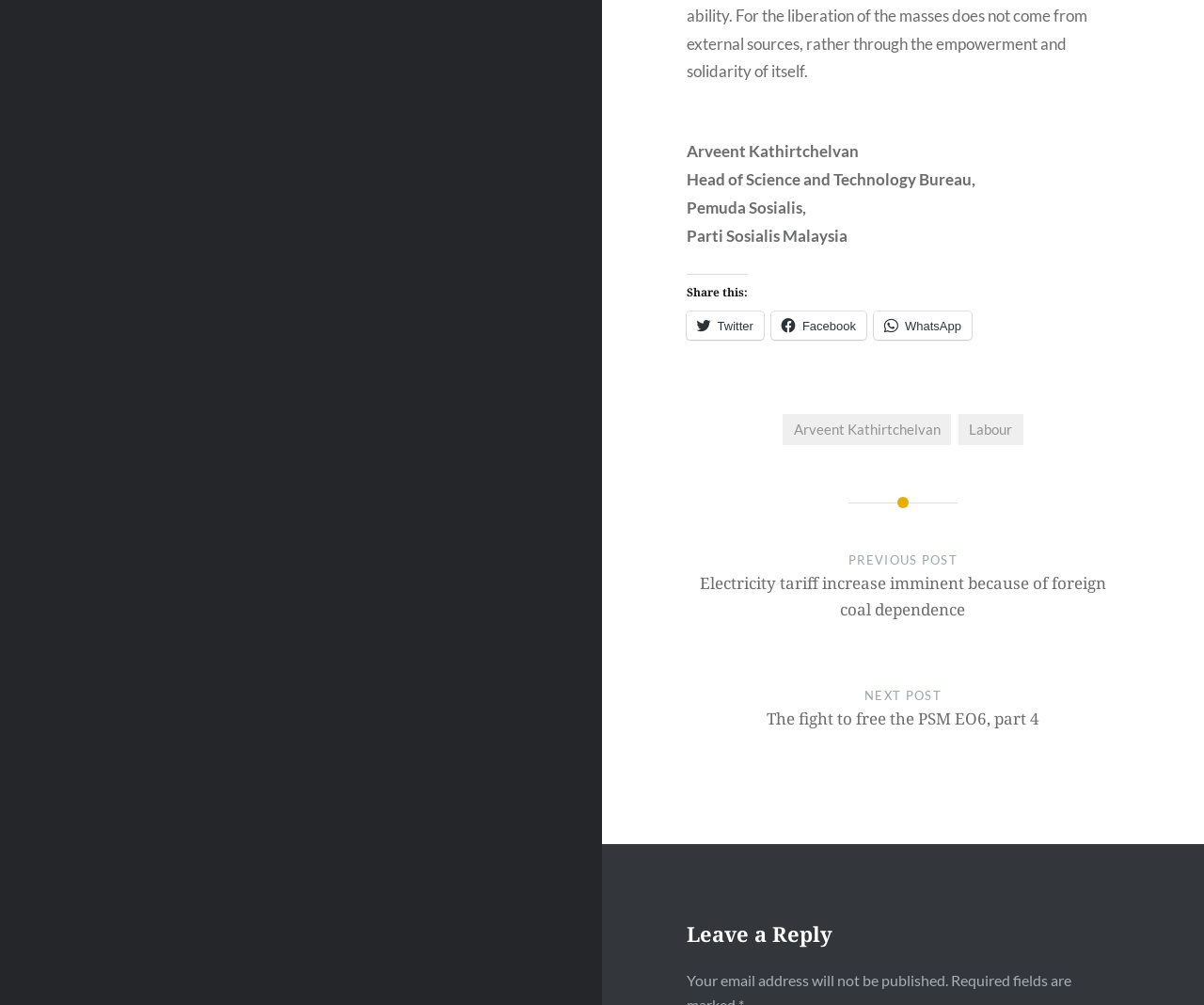Please specify the bounding box coordinates in the format (top-left x, top-left y, bottom-right x, bottom-right y), with values ranging from 0 to 1. Identify the bounding box for the UI component described as follows: Arveent Kathirtchelvan

[0.65, 0.412, 0.79, 0.442]